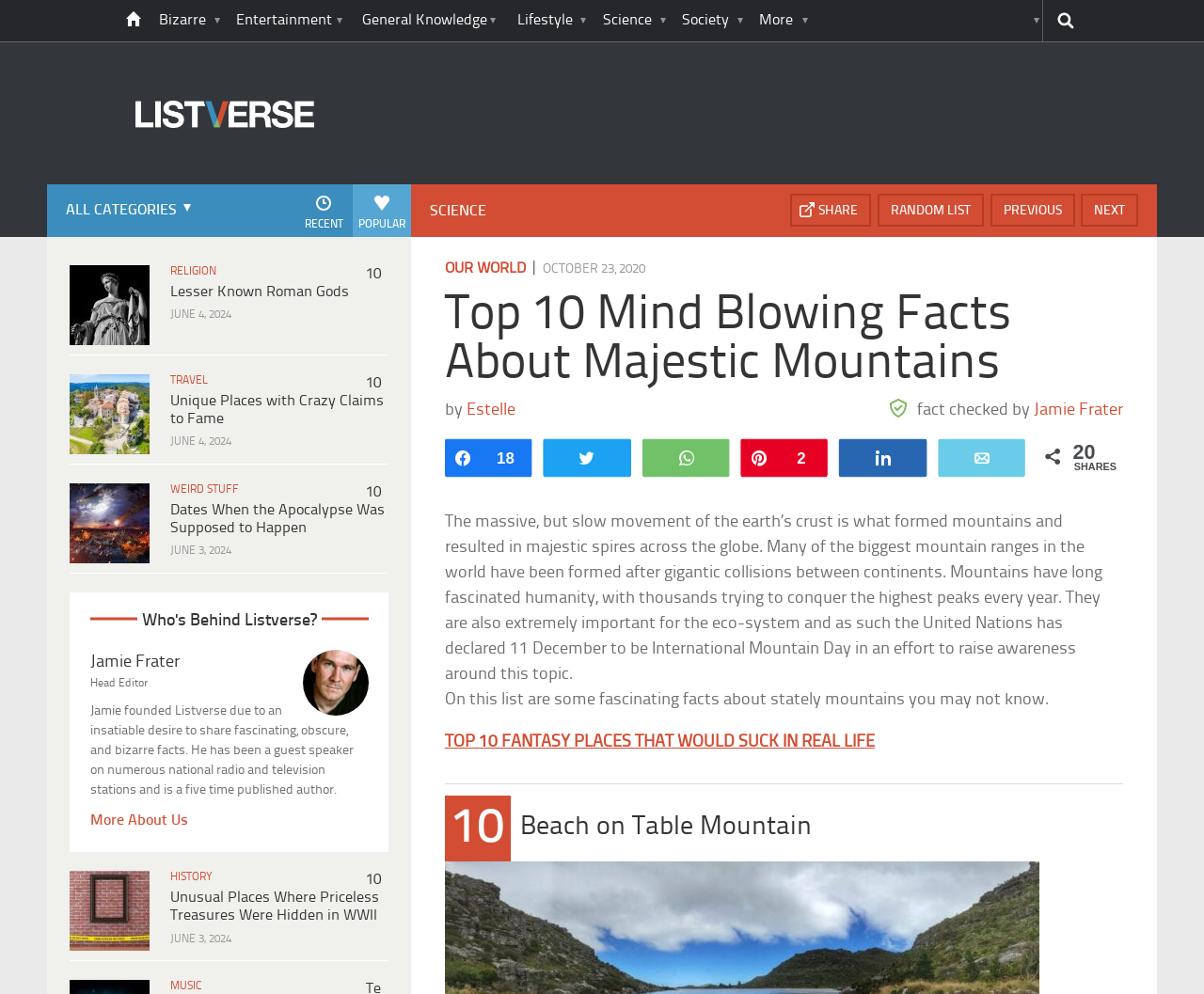Locate the bounding box of the UI element with the following description: "Weird Stuff".

[0.214, 0.484, 0.349, 0.501]